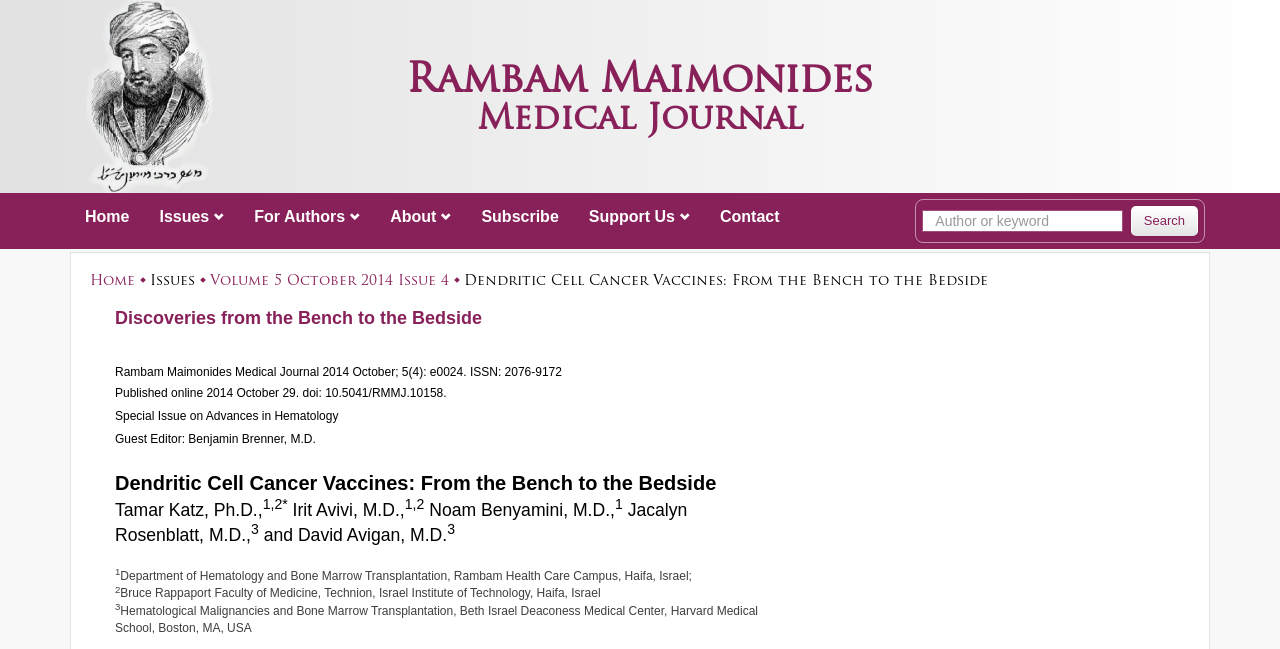Highlight the bounding box of the UI element that corresponds to this description: "For Authors".

[0.187, 0.299, 0.293, 0.37]